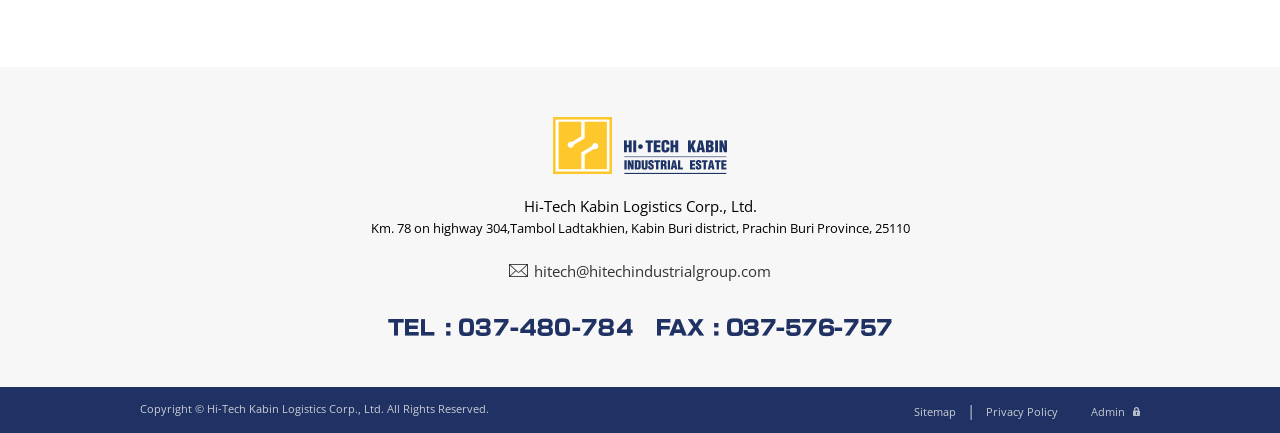What is the address of the company?
Please answer the question with as much detail and depth as you can.

The address of the company can be found in the StaticText element which is located below the company logo image. The text is 'Km. 78 on highway 304,Tambol Ladtakhien, Kabin Buri district, Prachin Buri Province, 25110'.